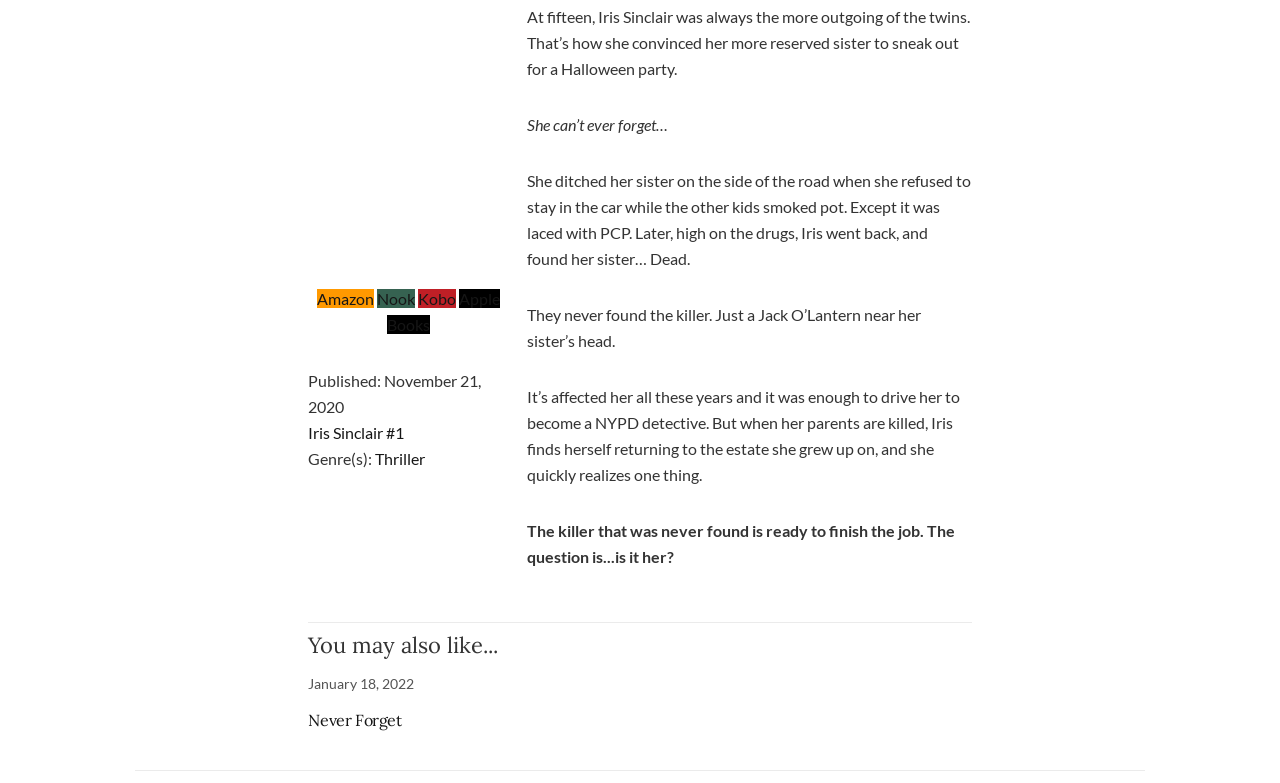When was the recommended book published?
Answer the question with a single word or phrase derived from the image.

January 18, 2022